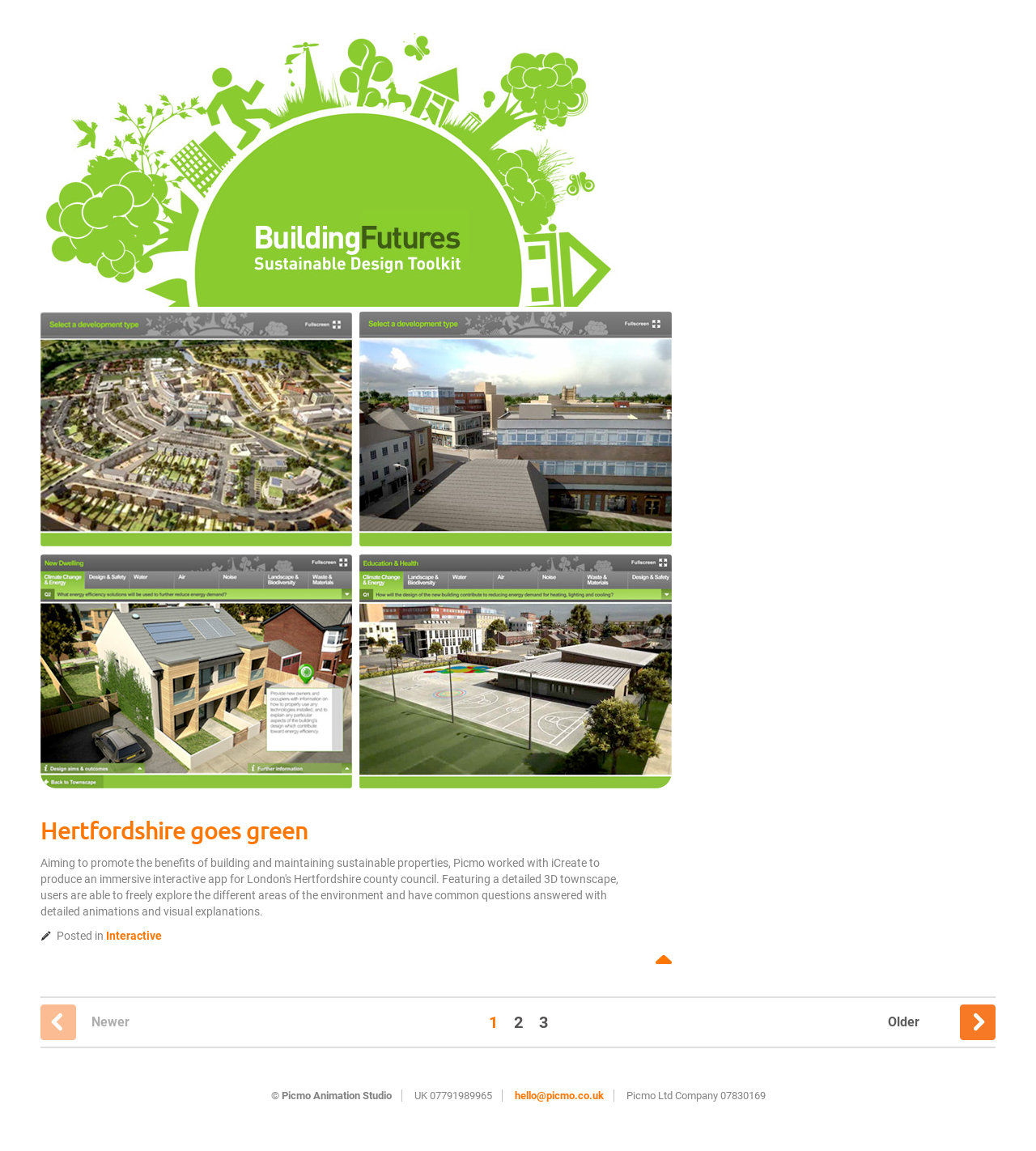Analyze the image and give a detailed response to the question:
What is the company number of Picmo Ltd?

I found the answer by examining the footer section of the webpage, where the company information is usually placed. The text 'Picmo Ltd Company 07830169' suggests that 07830169 is the company number of Picmo Ltd.